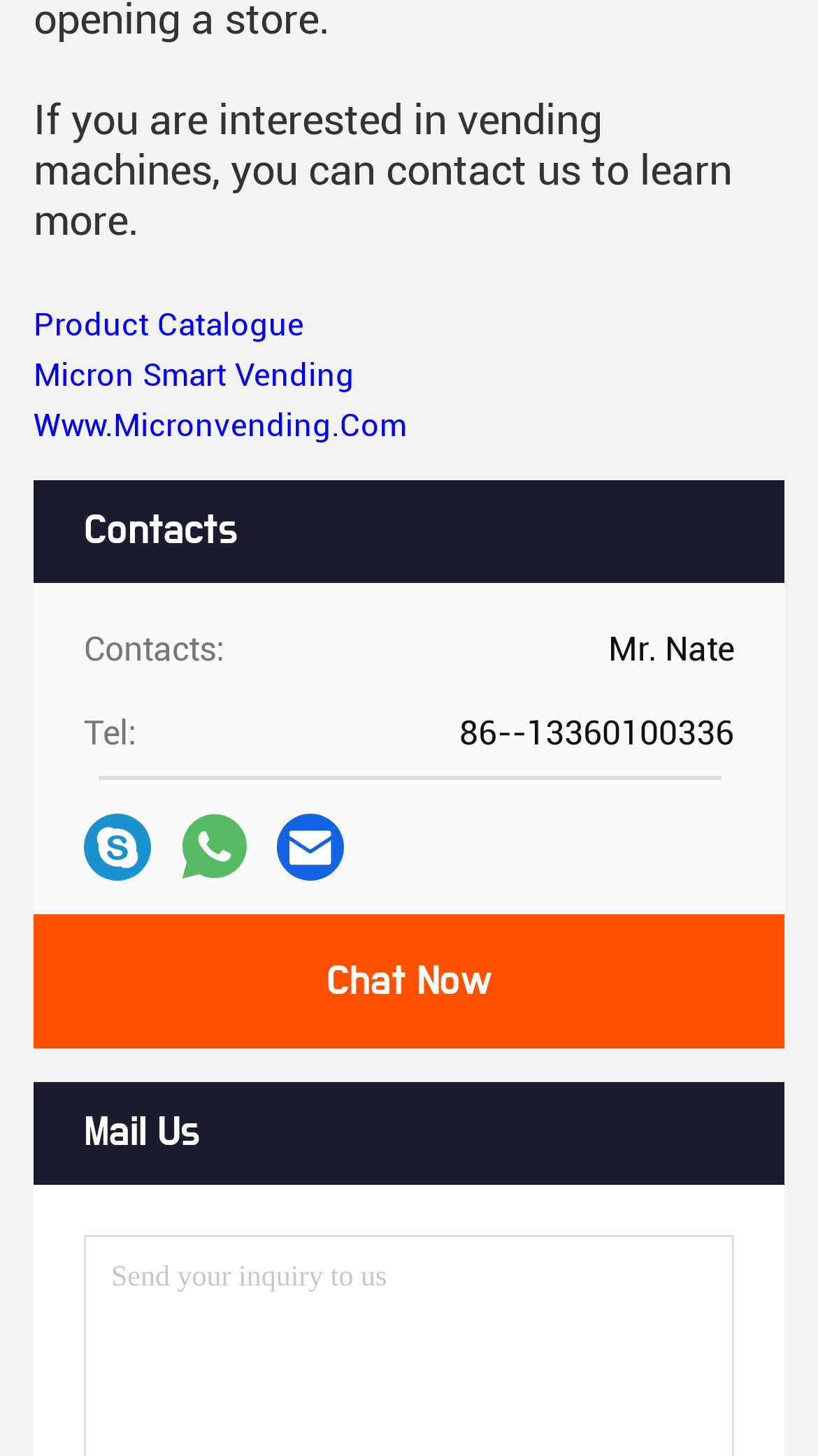Identify the bounding box coordinates necessary to click and complete the given instruction: "Click the 'Micron Smart Vending' link".

[0.041, 0.244, 0.433, 0.27]